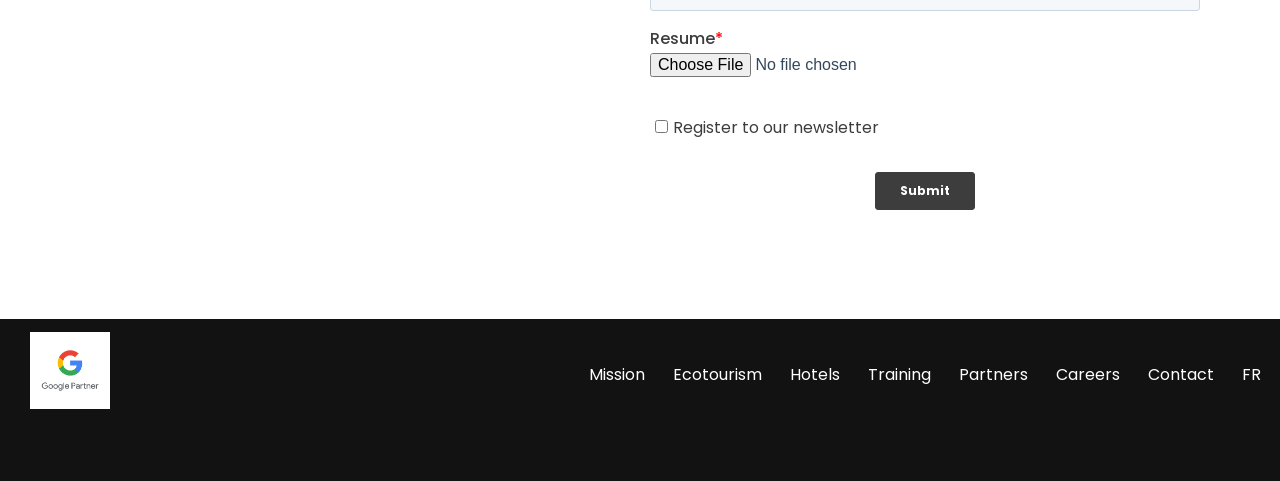Identify the bounding box coordinates for the UI element described by the following text: "Training". Provide the coordinates as four float numbers between 0 and 1, in the format [left, top, right, bottom].

[0.678, 0.751, 0.727, 0.807]